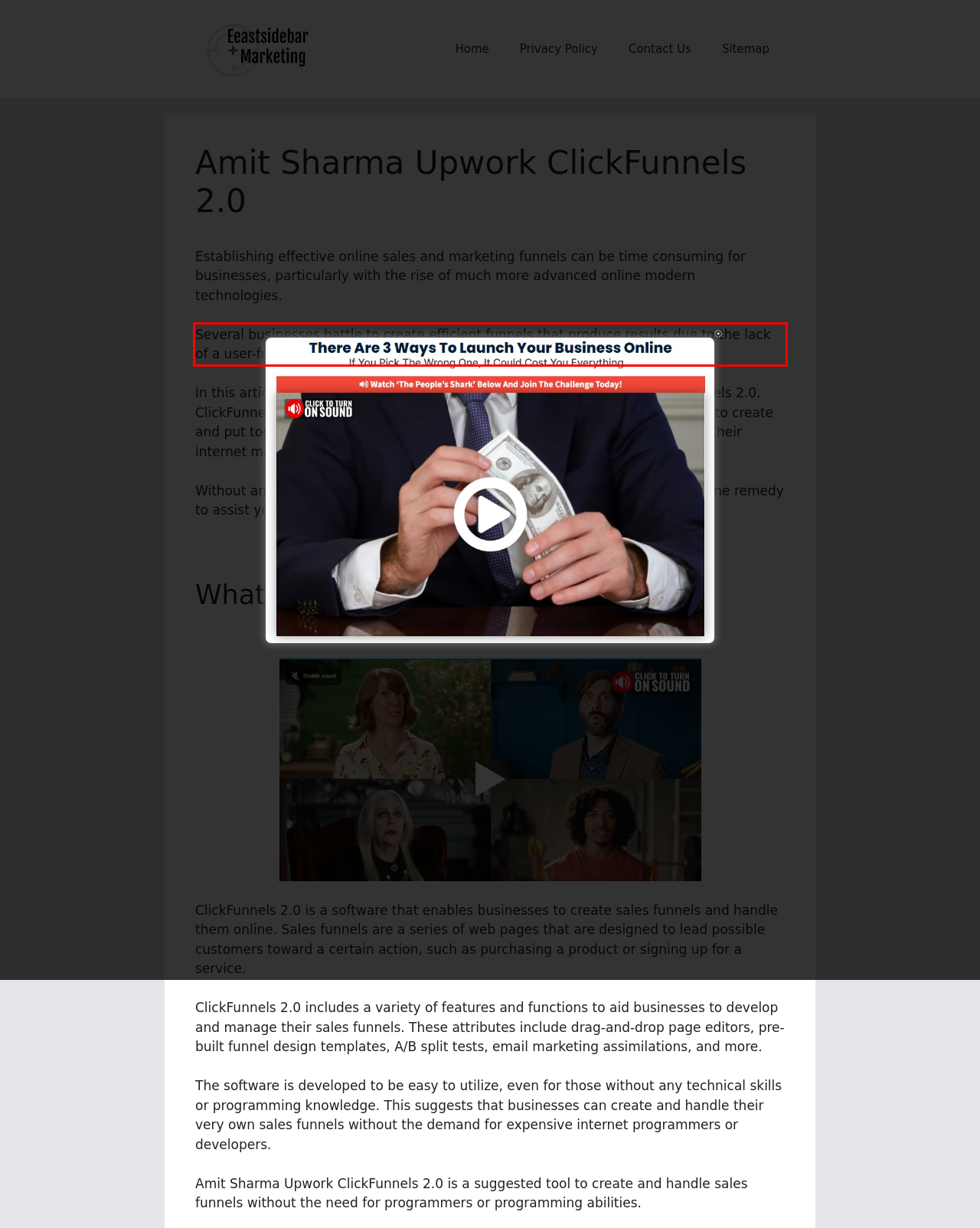You are looking at a screenshot of a webpage with a red rectangle bounding box. Use OCR to identify and extract the text content found inside this red bounding box.

Several businesses battle to create efficient funnels that produce results due to the lack of a user-friendly software. This causes a waste of money during the process.